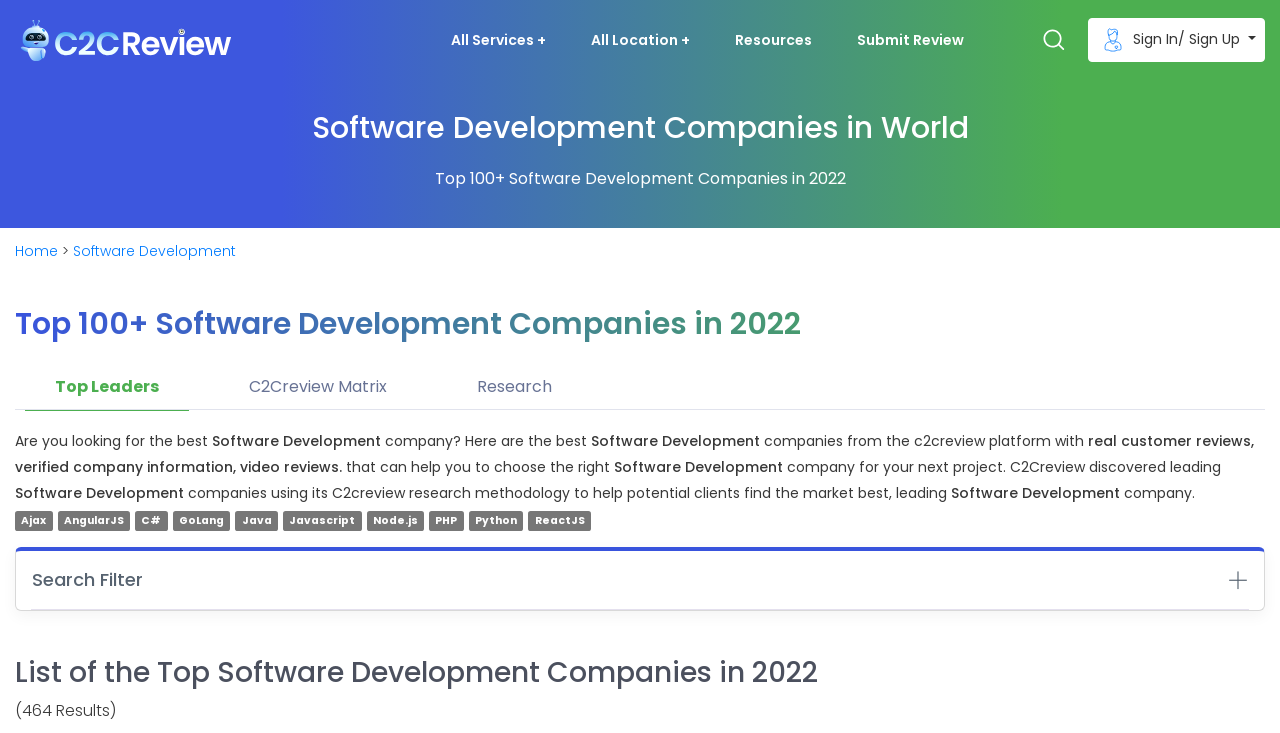What is the name of the research methodology used?
Answer the question with a single word or phrase by looking at the picture.

C2Creview research methodology